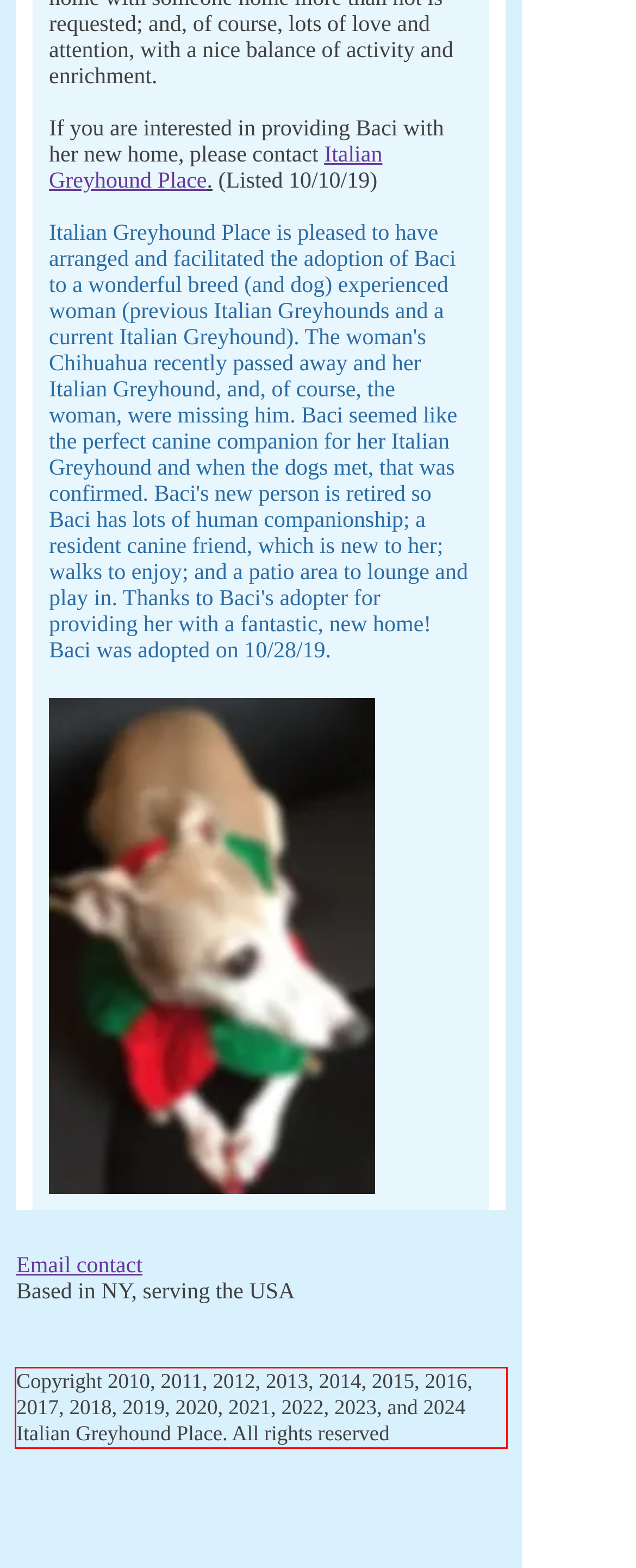You are presented with a screenshot containing a red rectangle. Extract the text found inside this red bounding box.

Copyright 2010, 2011, 2012, 2013, 2014, 2015, 2016, 2017, 2018, 2019, 2020, 2021, 2022, 2023, and 2024 Italian Greyhound Place. All rights reserved